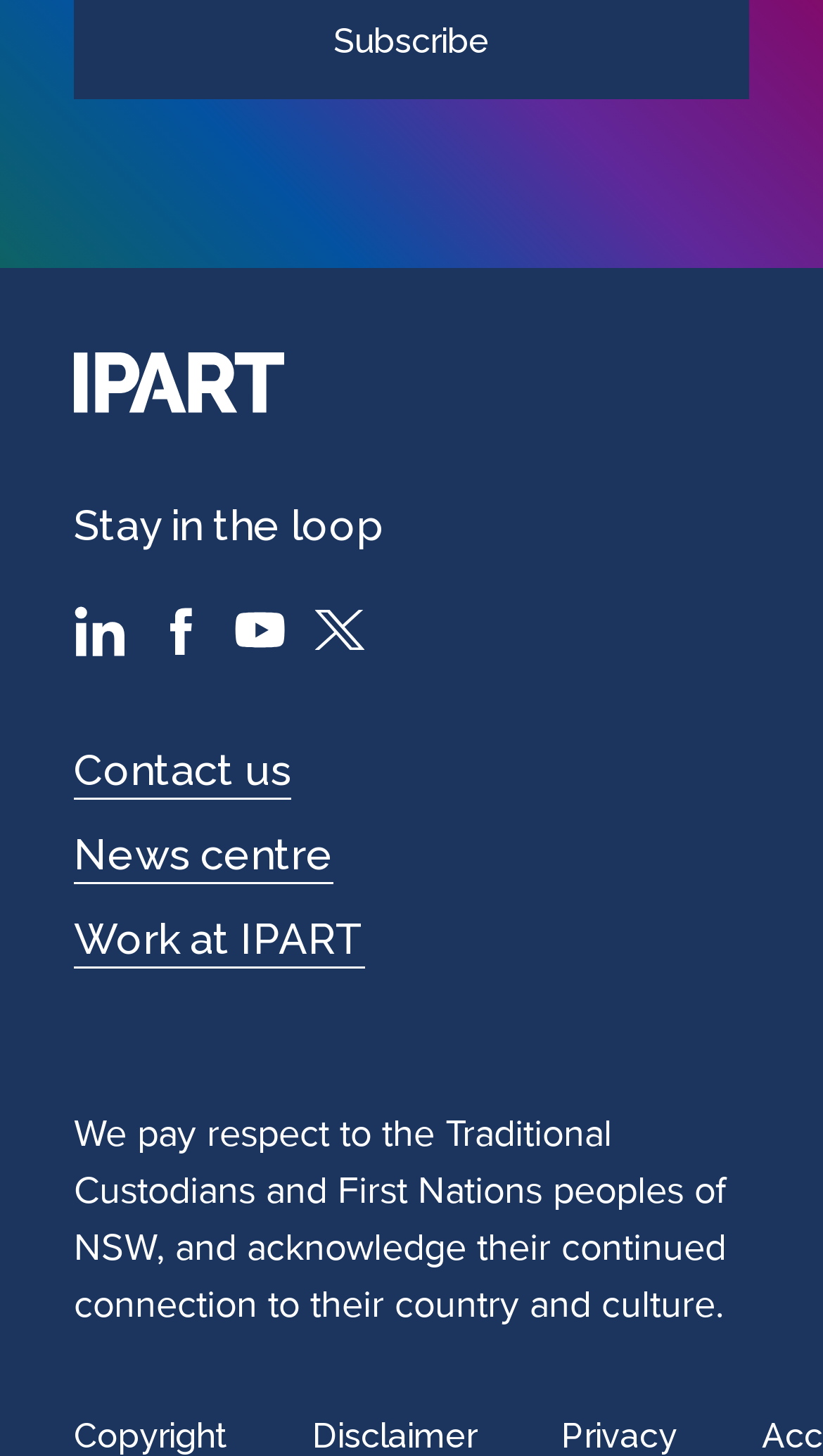Locate the bounding box coordinates of the element I should click to achieve the following instruction: "Go to News centre".

[0.09, 0.57, 0.405, 0.604]